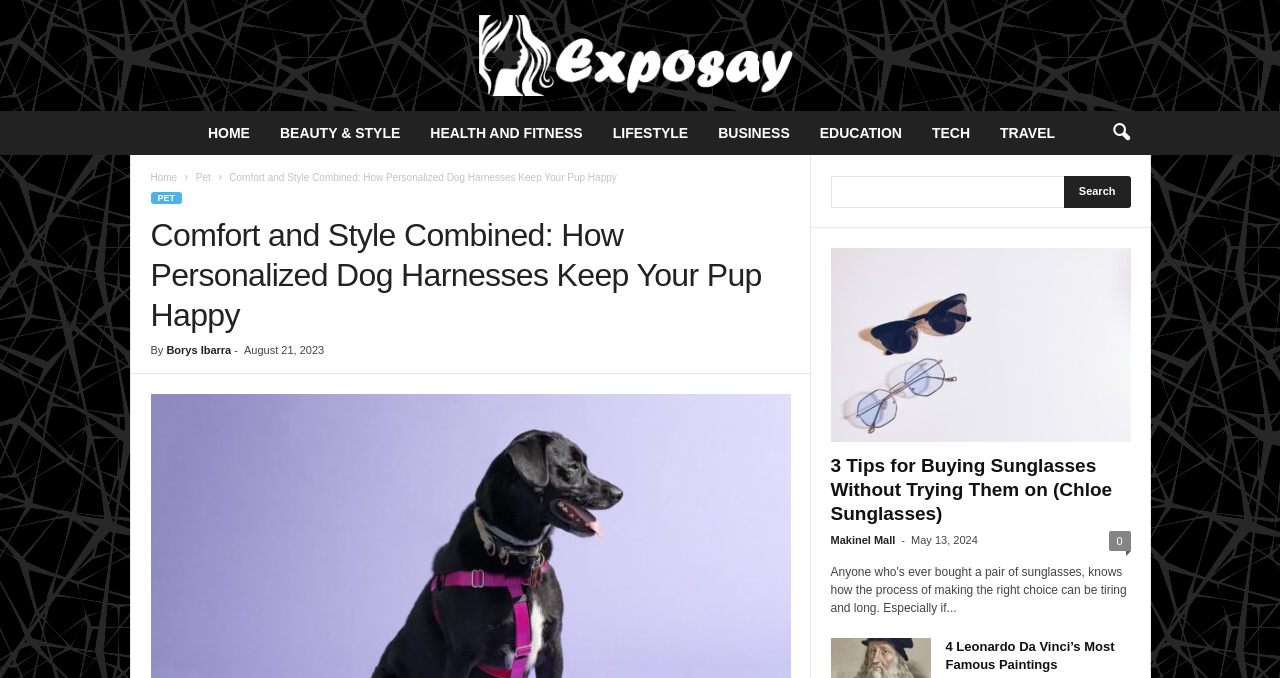Provide a thorough description of this webpage.

This webpage appears to be a blog or article page, with a focus on personalized dog harnesses. At the top, there is a header section with a logo and a navigation menu consisting of 7 links: HOME, BEAUTY & STYLE, HEALTH AND FITNESS, LIFESTYLE, BUSINESS, EDUCATION, and TECH. To the right of the navigation menu, there is a search icon and a search bar.

Below the header section, there is a title "Comfort and Style Combined: How Personalized Dog Harnesses Keep Your Pup Happy" in a large font, followed by the author's name "Borys Ibarra" and the publication date "August 21, 2023".

On the right side of the page, there is a section with a search bar and a button. Below this section, there are three article previews, each with a title, an image, and a link to the full article. The first article is about buying sunglasses, the second is about Makinel Mall, and the third is about Leonardo Da Vinci's famous paintings.

The layout of the page is organized, with clear headings and concise text. The use of images and icons adds visual appeal to the page. Overall, the page appears to be well-structured and easy to navigate.